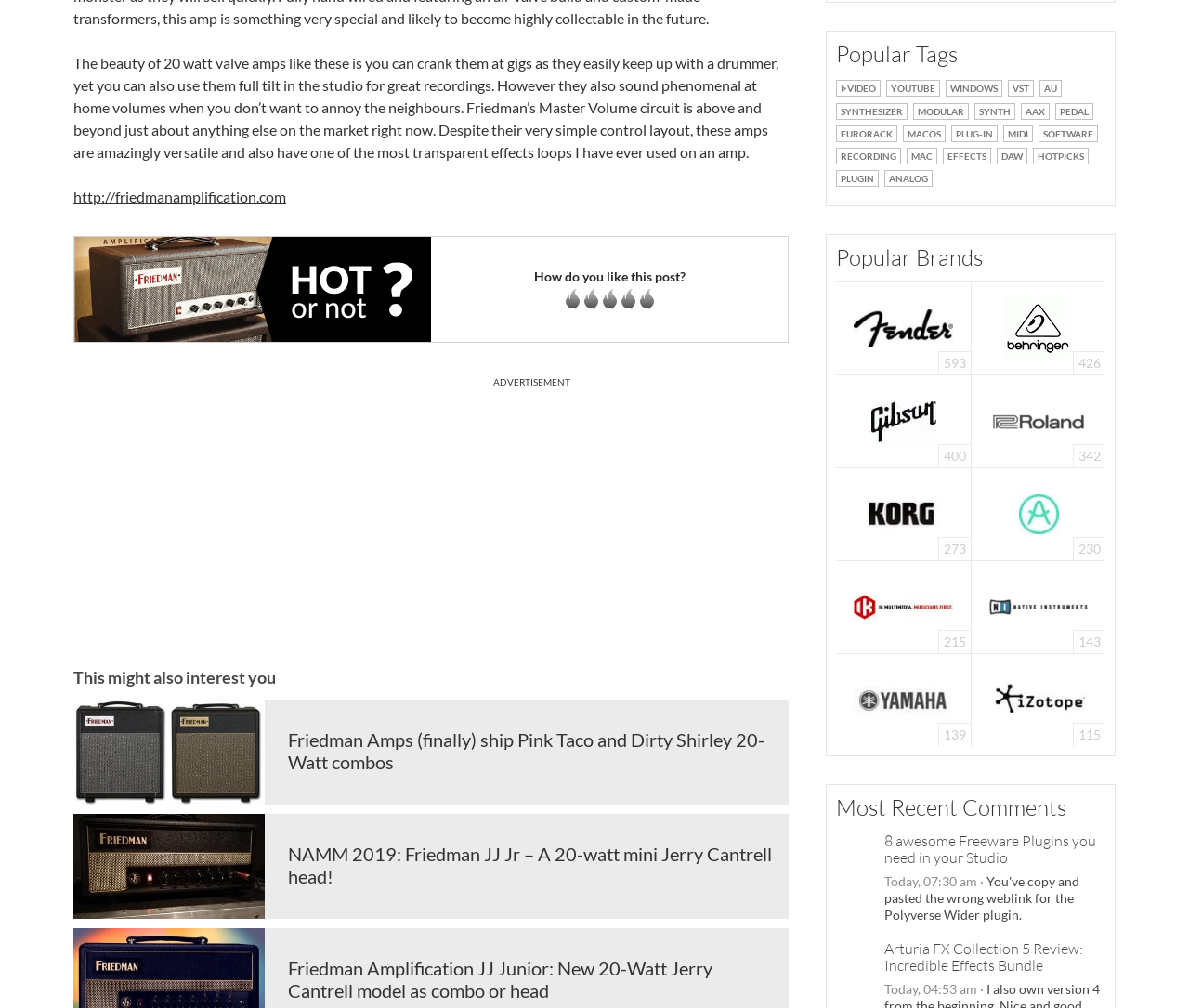How many links are related to synthesizers?
Answer the question with a single word or phrase derived from the image.

4